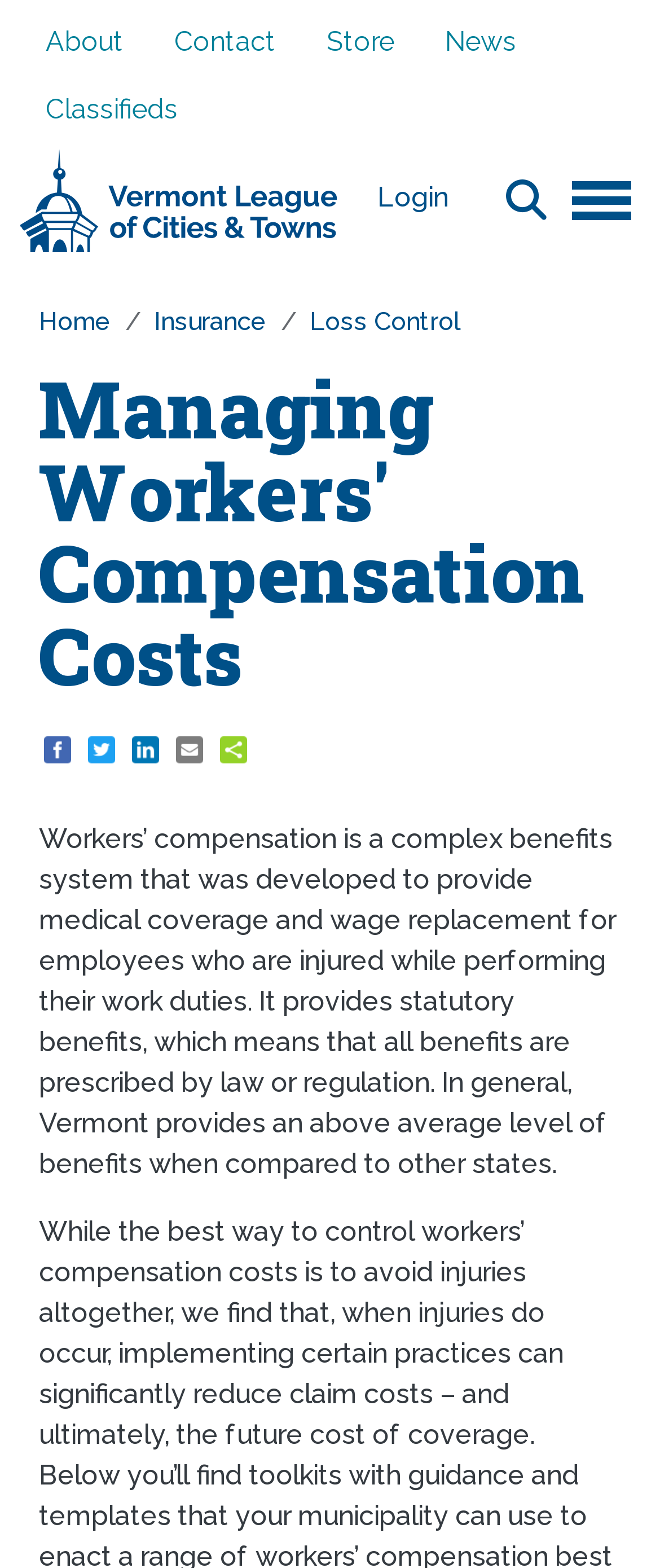Can you find the bounding box coordinates for the element that needs to be clicked to execute this instruction: "Click on the About link"? The coordinates should be given as four float numbers between 0 and 1, i.e., [left, top, right, bottom].

[0.031, 0.005, 0.226, 0.049]